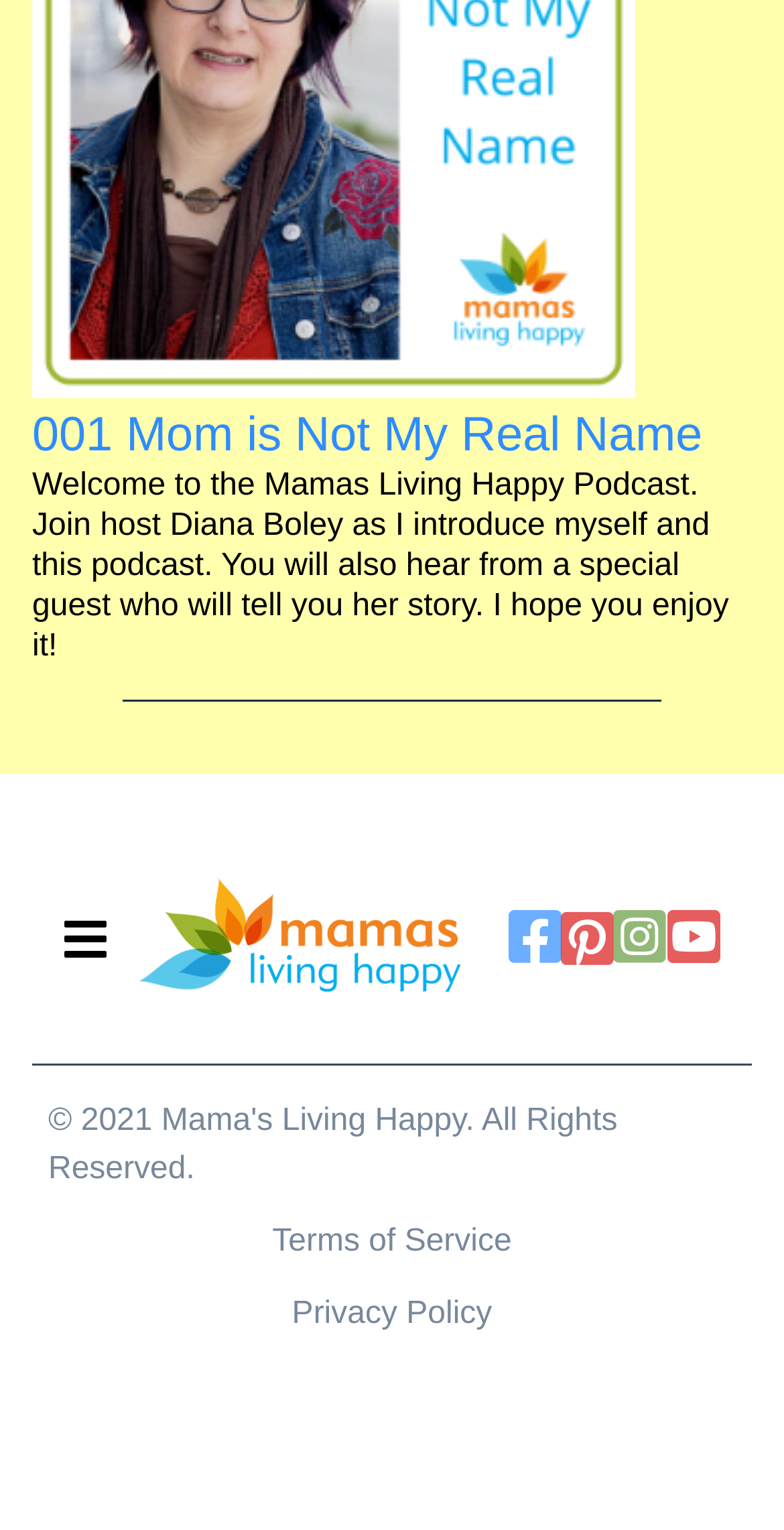Pinpoint the bounding box coordinates of the area that should be clicked to complete the following instruction: "Click the podcast title link". The coordinates must be given as four float numbers between 0 and 1, i.e., [left, top, right, bottom].

[0.041, 0.266, 0.959, 0.305]